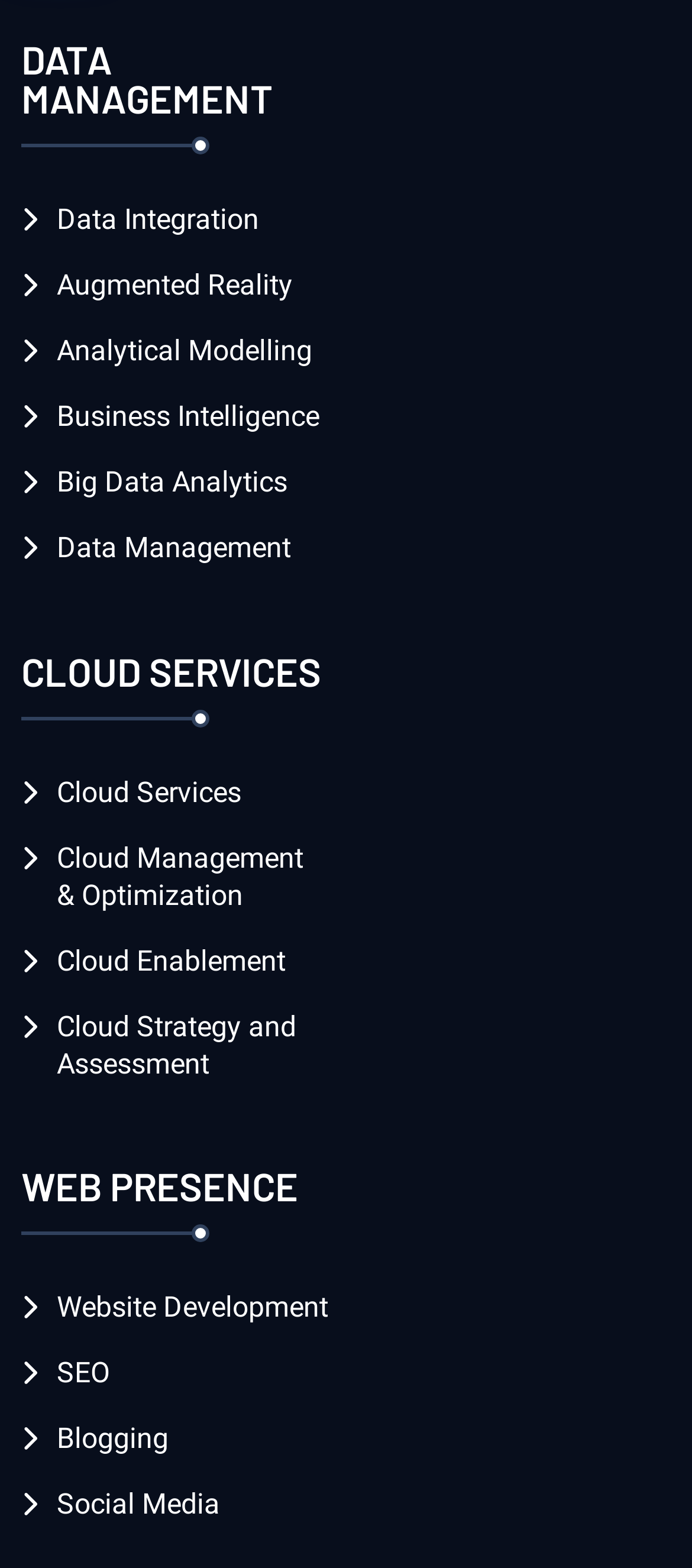Provide a brief response to the question using a single word or phrase: 
How many services are listed under Cloud Services?

4